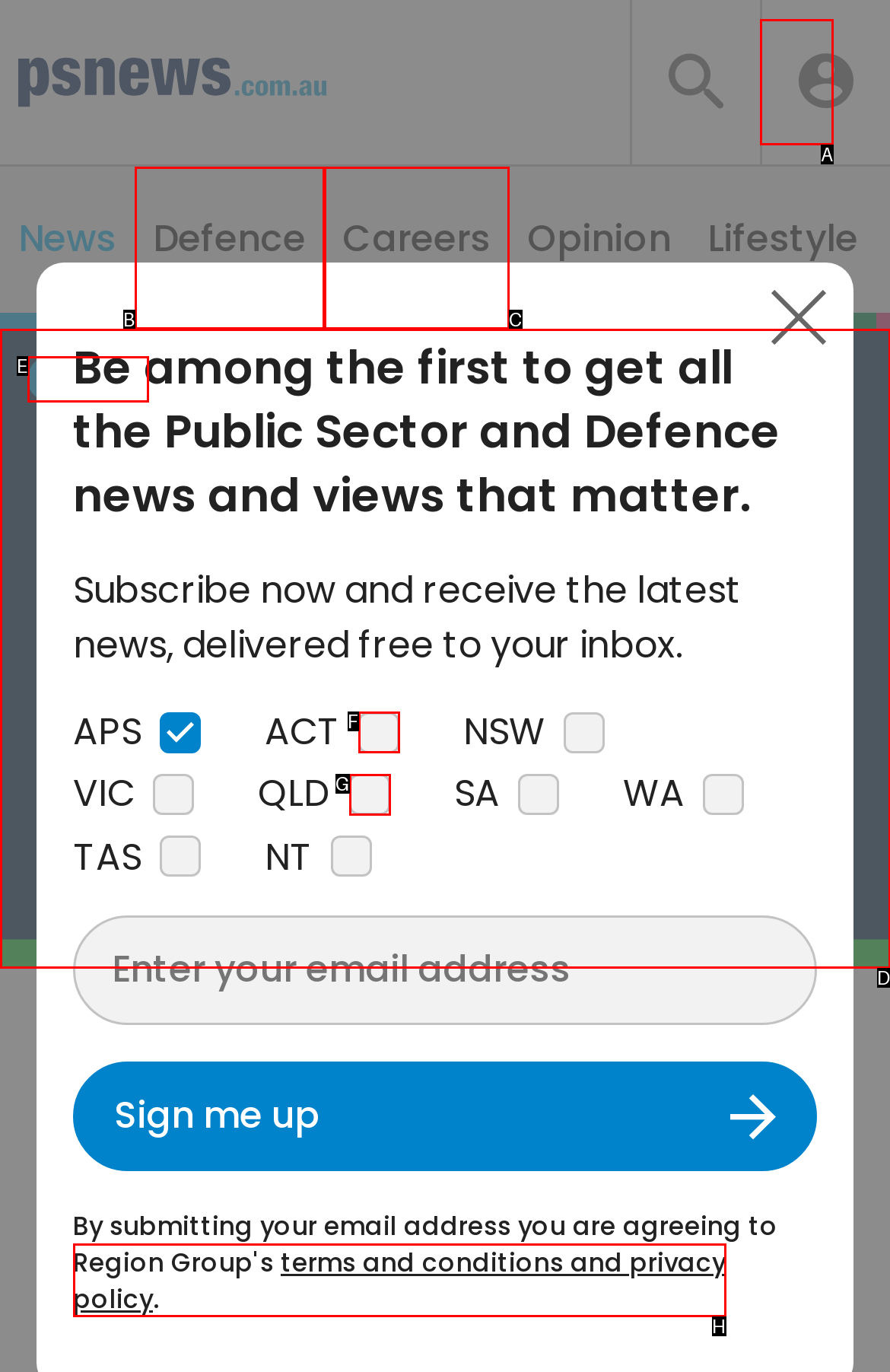Match the element description to one of the options: name="s" placeholder="search"
Respond with the corresponding option's letter.

A